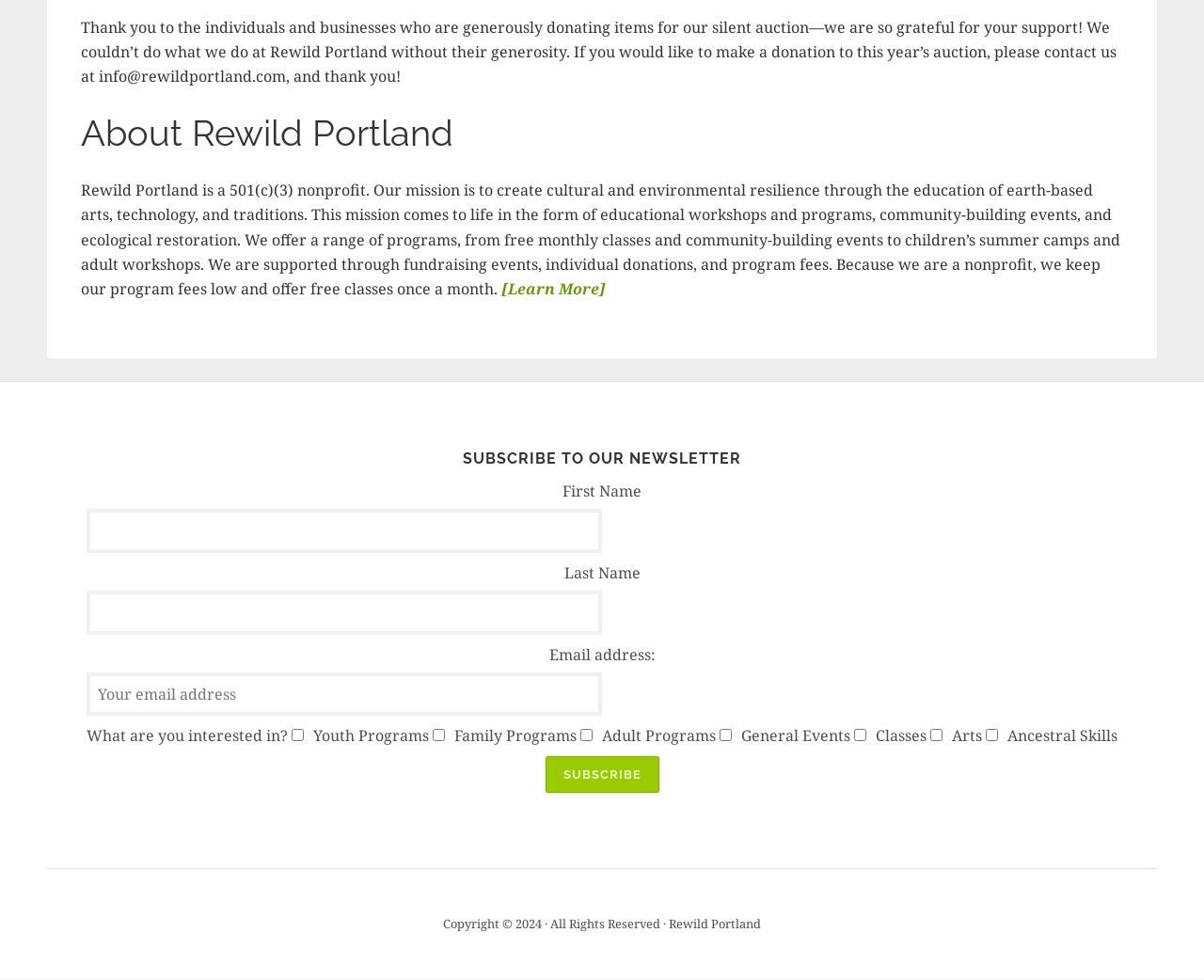How can one support Rewild Portland?
Based on the screenshot, give a detailed explanation to answer the question.

Based on the StaticText element with the text 'We are supported through fundraising events, individual donations, and program fees.', it can be inferred that one can support Rewild Portland through donations and program fees.